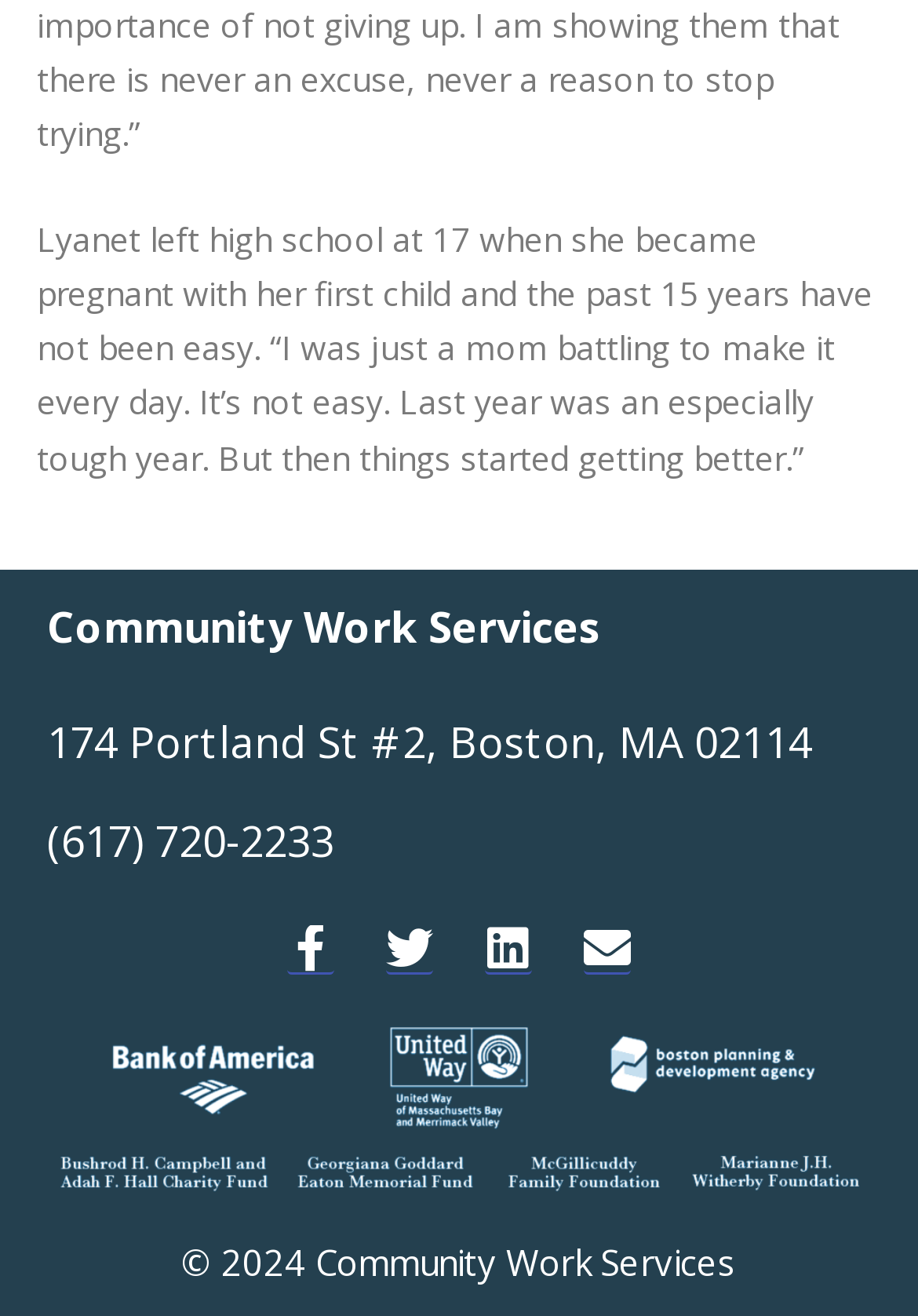Respond with a single word or phrase to the following question: How many social media links are available?

4